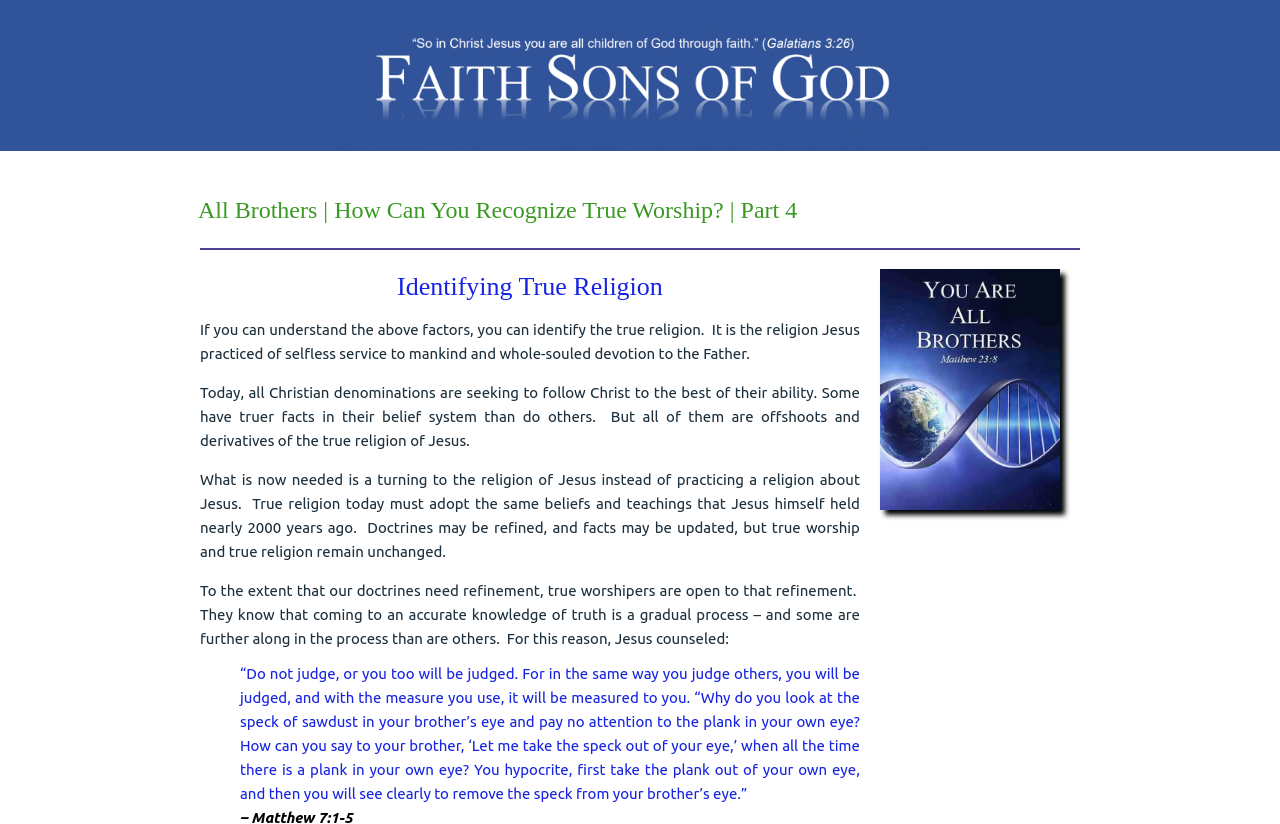What is required for true worshipers?
Based on the screenshot, provide a one-word or short-phrase response.

Open to refinement